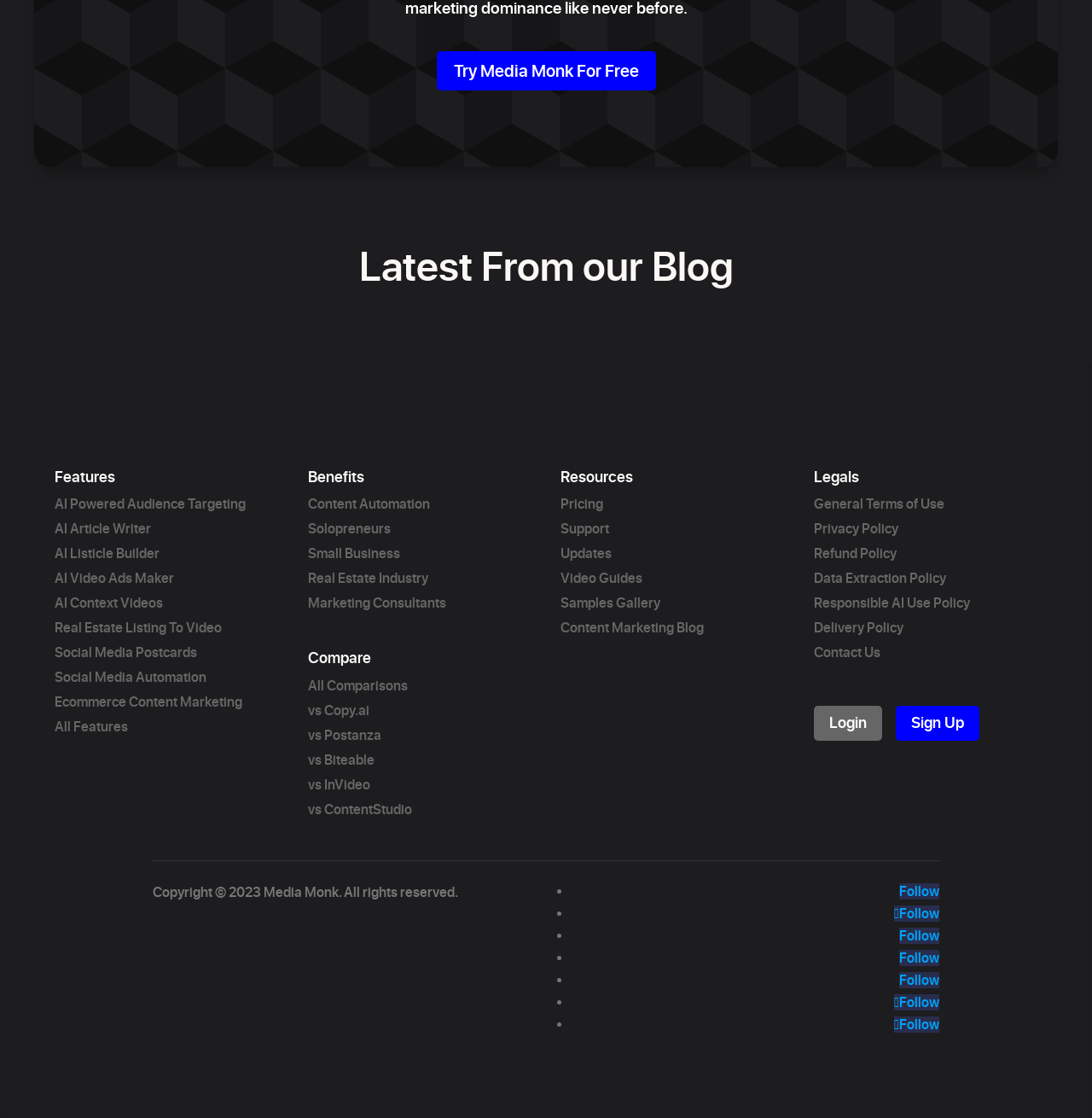Answer the following query concisely with a single word or phrase:
How many categories of features are listed on the webpage?

Three